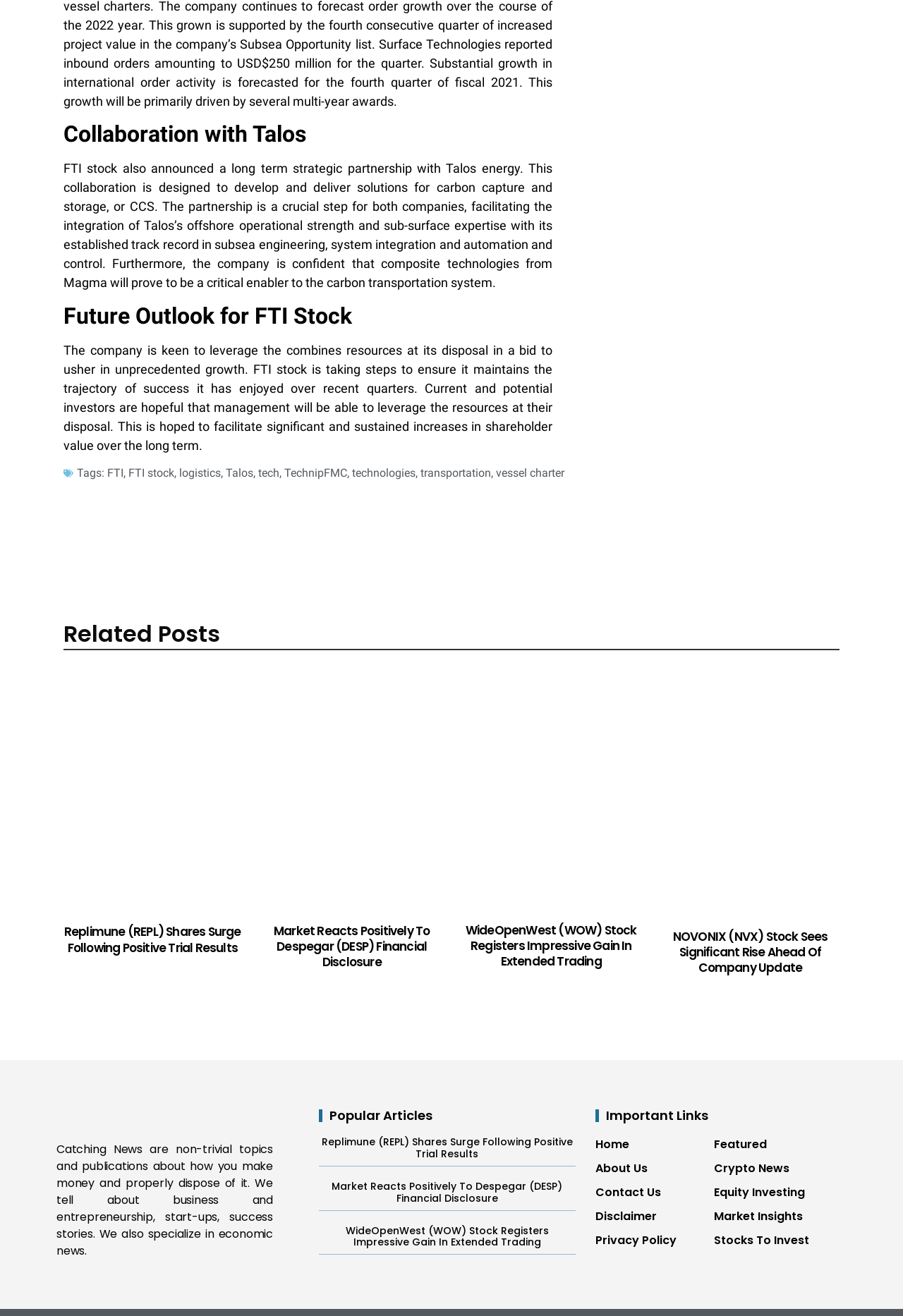Specify the bounding box coordinates of the area that needs to be clicked to achieve the following instruction: "Go to home page".

[0.66, 0.864, 0.791, 0.876]